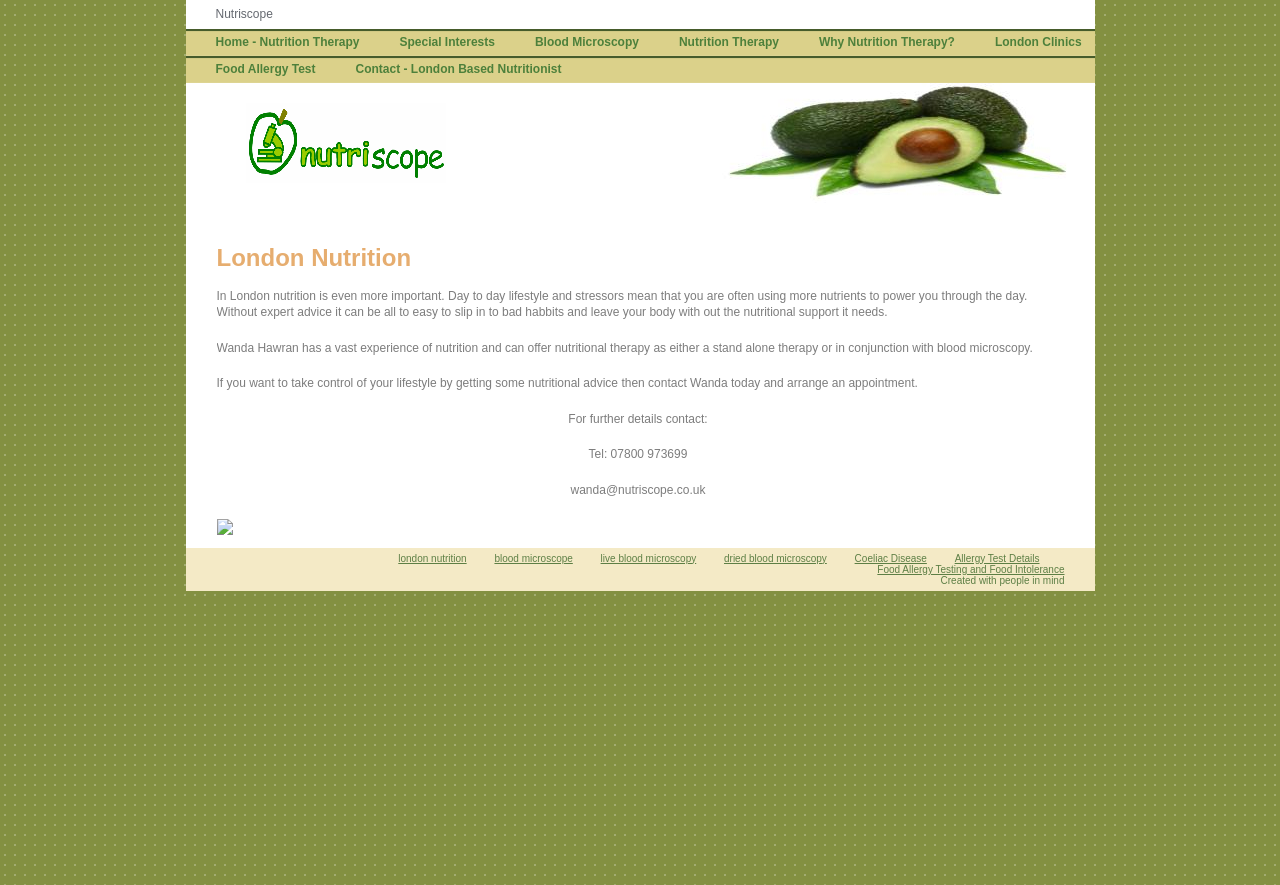How many links are there in the top navigation menu?
Using the image, elaborate on the answer with as much detail as possible.

The top navigation menu can be identified by the links that are located at the top of the webpage, with y-coordinates ranging from 0.033 to 0.063. There are 7 links in this menu, namely 'Home - Nutrition Therapy', 'Special Interests', 'Blood Microscopy', 'Nutrition Therapy', 'Why Nutrition Therapy?', 'London Clinics', and 'Food Allergy Test'.